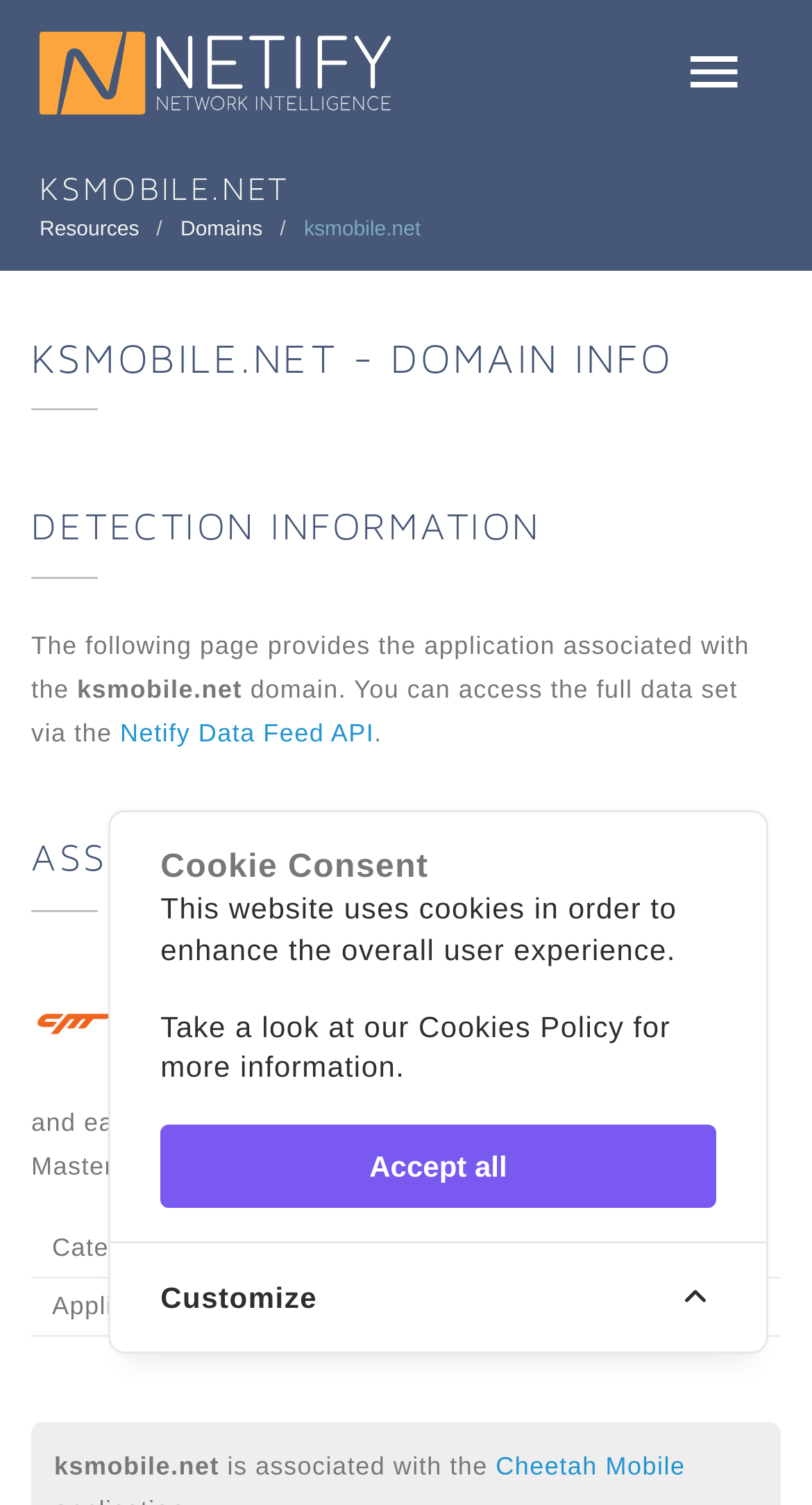Can you find the bounding box coordinates of the area I should click to execute the following instruction: "View ksmobile.net domain info"?

[0.374, 0.145, 0.518, 0.161]